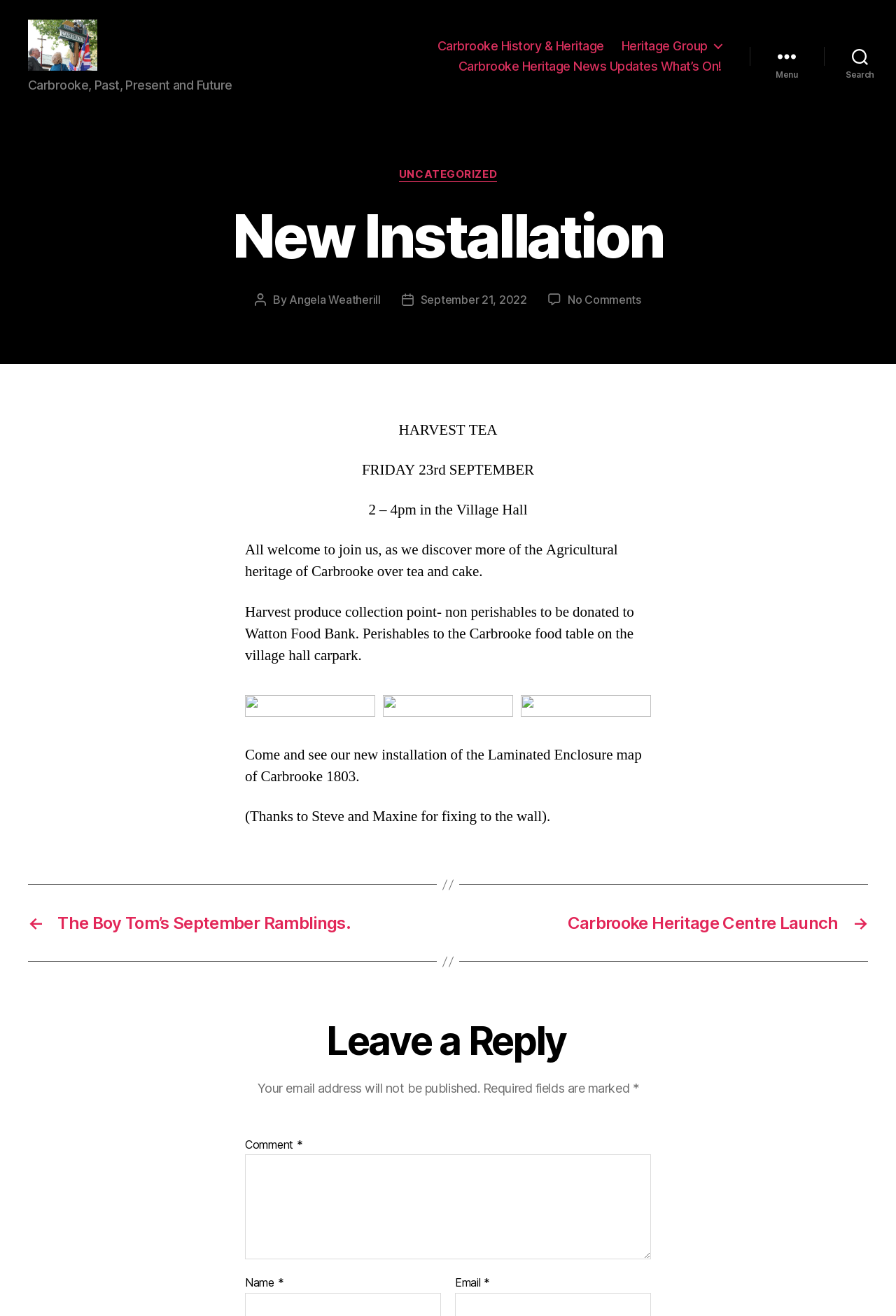Highlight the bounding box coordinates of the element that should be clicked to carry out the following instruction: "Leave a reply". The coordinates must be given as four float numbers ranging from 0 to 1, i.e., [left, top, right, bottom].

[0.031, 0.782, 0.969, 0.818]